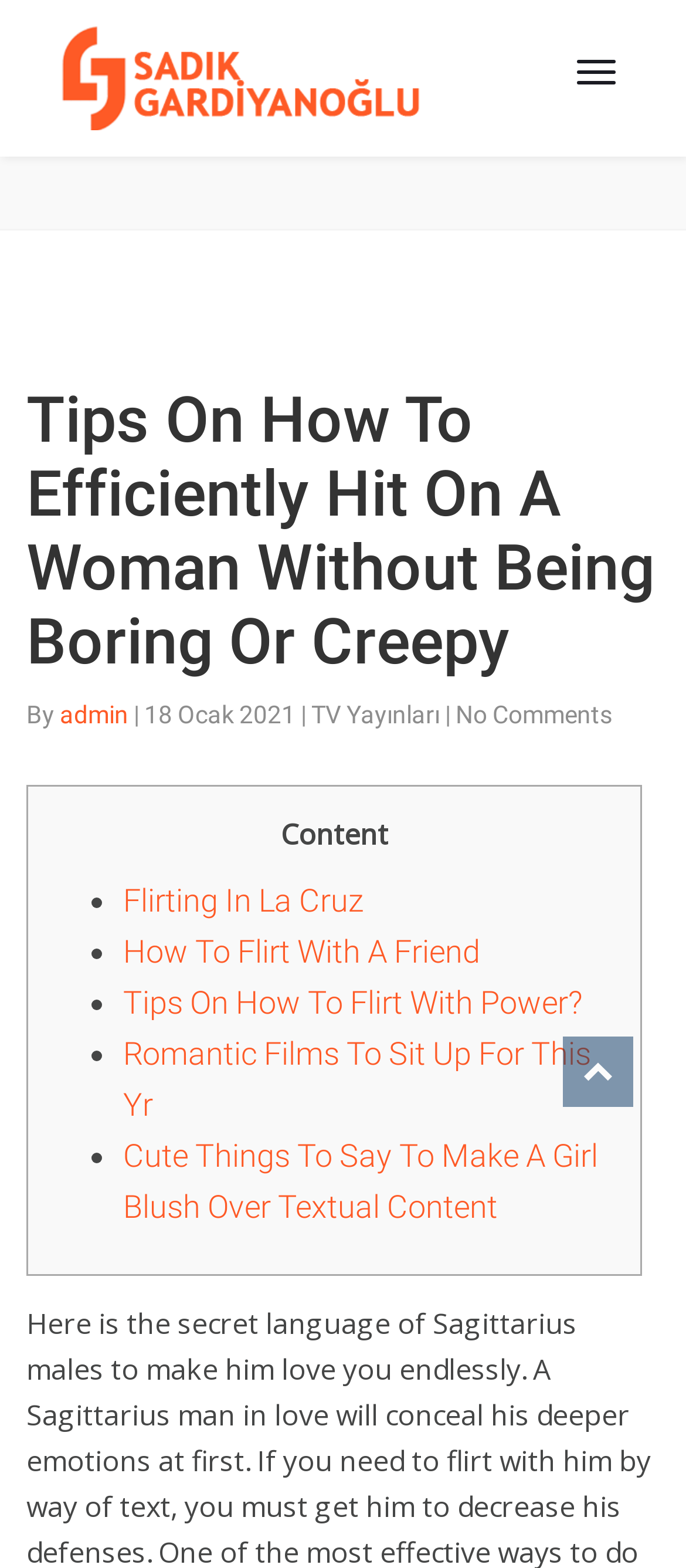What is the first list item in the content section?
Answer the question with a detailed explanation, including all necessary information.

I looked at the content section and found that the first list item is 'Flirting In La Cruz', which is a link to a related article or topic.